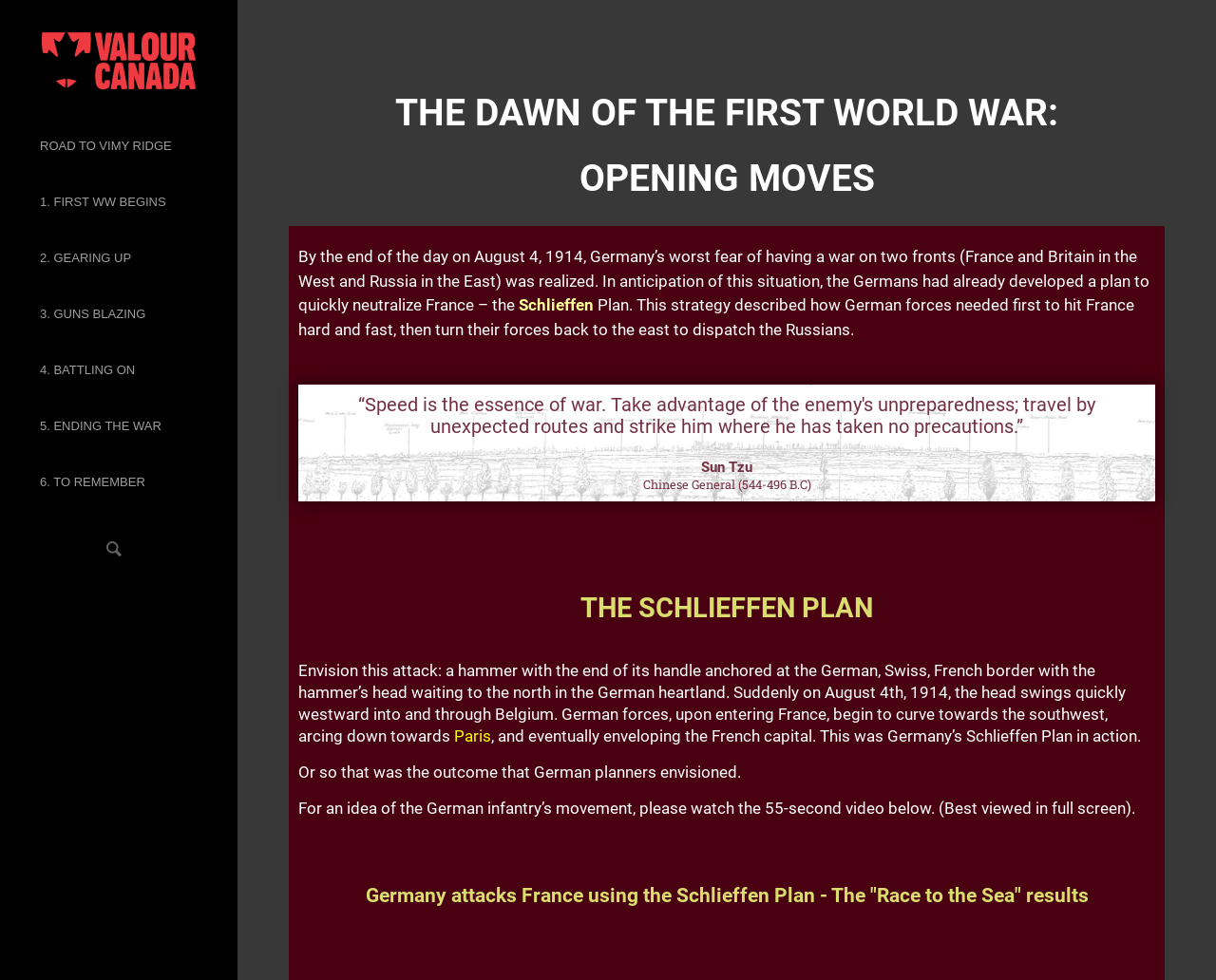Determine the bounding box coordinates for the UI element matching this description: "Paris".

[0.374, 0.742, 0.404, 0.761]